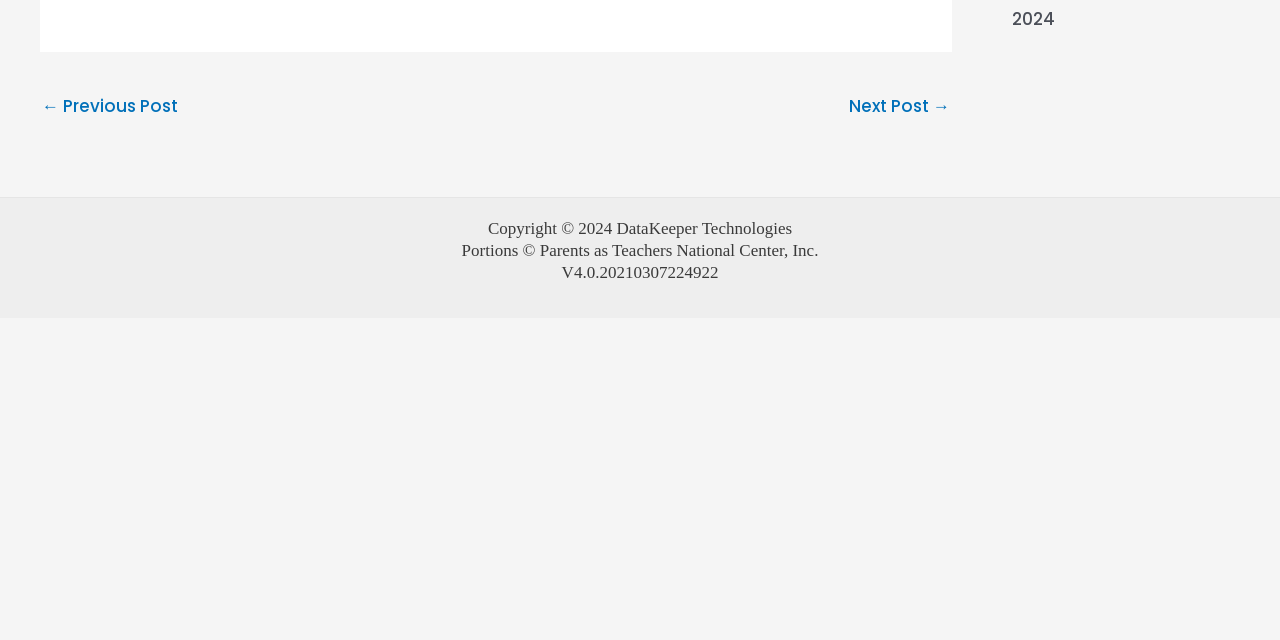Identify and provide the bounding box for the element described by: "← Previous Post".

[0.033, 0.137, 0.139, 0.199]